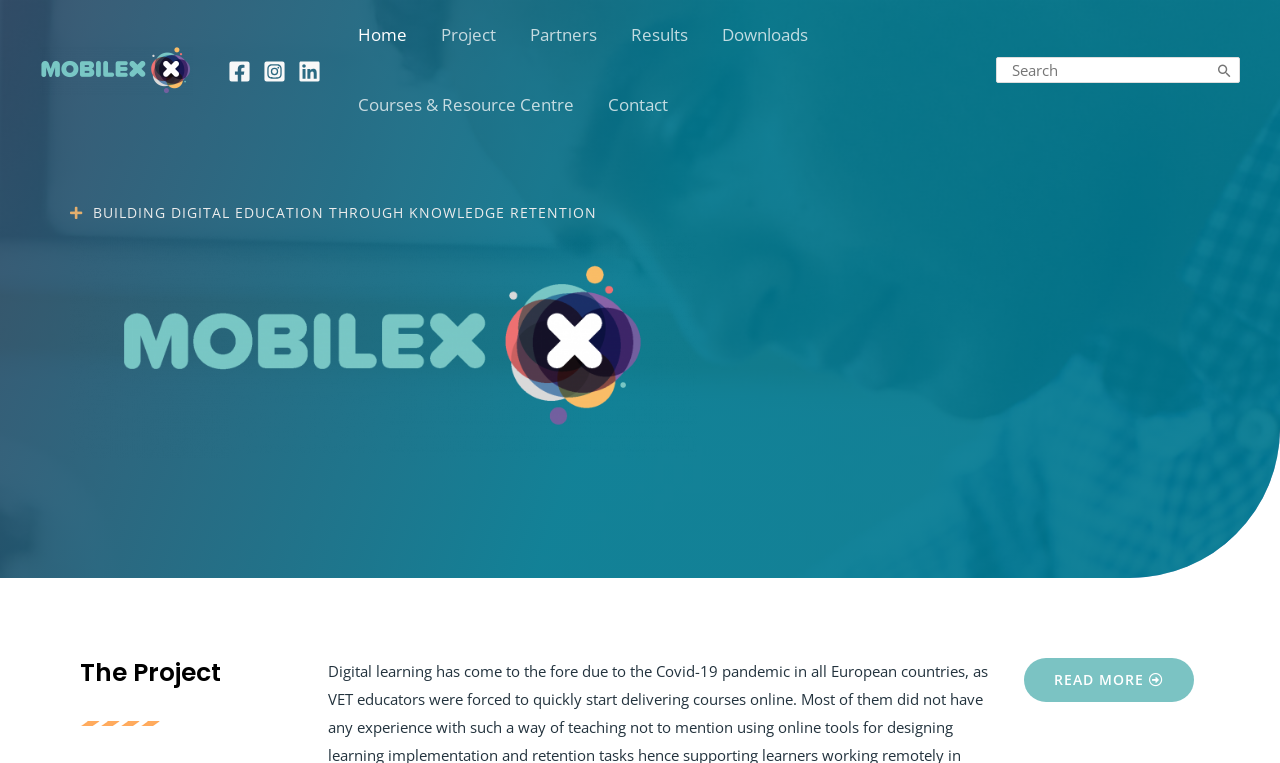Write an extensive caption that covers every aspect of the webpage.

The webpage is about building digital education through knowledge retention, with a focus on the project. At the top left, there is a logo of "Mobilex" with a link to the homepage, accompanied by an image of the same name. To the right of the logo, there are three social media links: Facebook, Instagram, and LinkedIn, each with its respective icon.

Below the logo and social media links, there is a navigation menu that spans across the top of the page, containing links to various sections such as Home, Project, Partners, Results, Downloads, Courses & Resource Centre, and Contact.

On the right side of the page, there is a search bar with a search button. When the search button is clicked, a link to "BUILDING DIGITAL EDUCATION THROUGH KNOWLEDGE RETENTION" appears, which is likely a key phrase or title related to the project.

Further down the page, there is a heading that reads "The Project", followed by a brief description or introduction to the project. Below this heading, there is a "READ MORE" button, suggesting that there is more content to be explored.

Overall, the webpage appears to be a landing page or introduction to the project, providing an overview of its goals and objectives, with links to explore further.